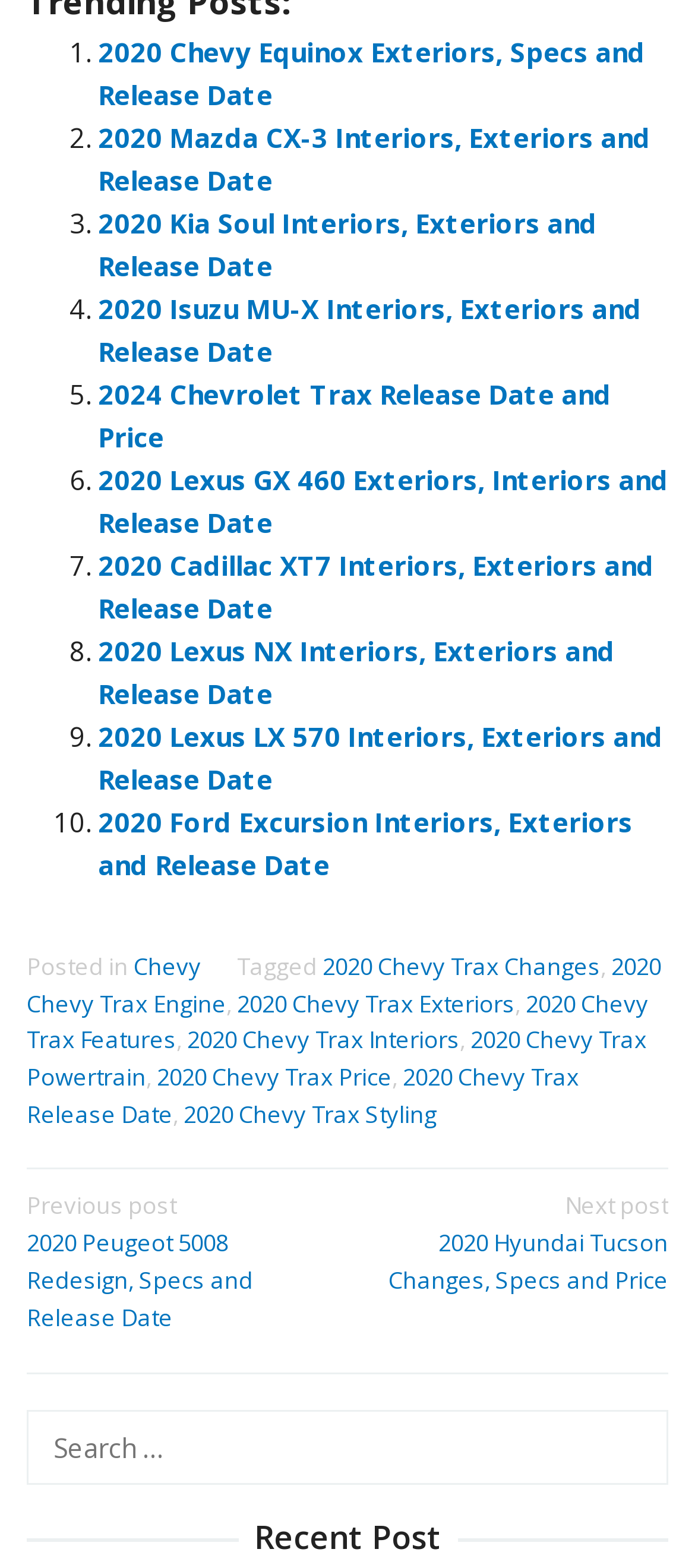Look at the image and write a detailed answer to the question: 
What is the last link in the post navigation section?

I examined the post navigation section and found that the last link is 'Next post 2020 Hyundai Tucson Changes, Specs and Price'.